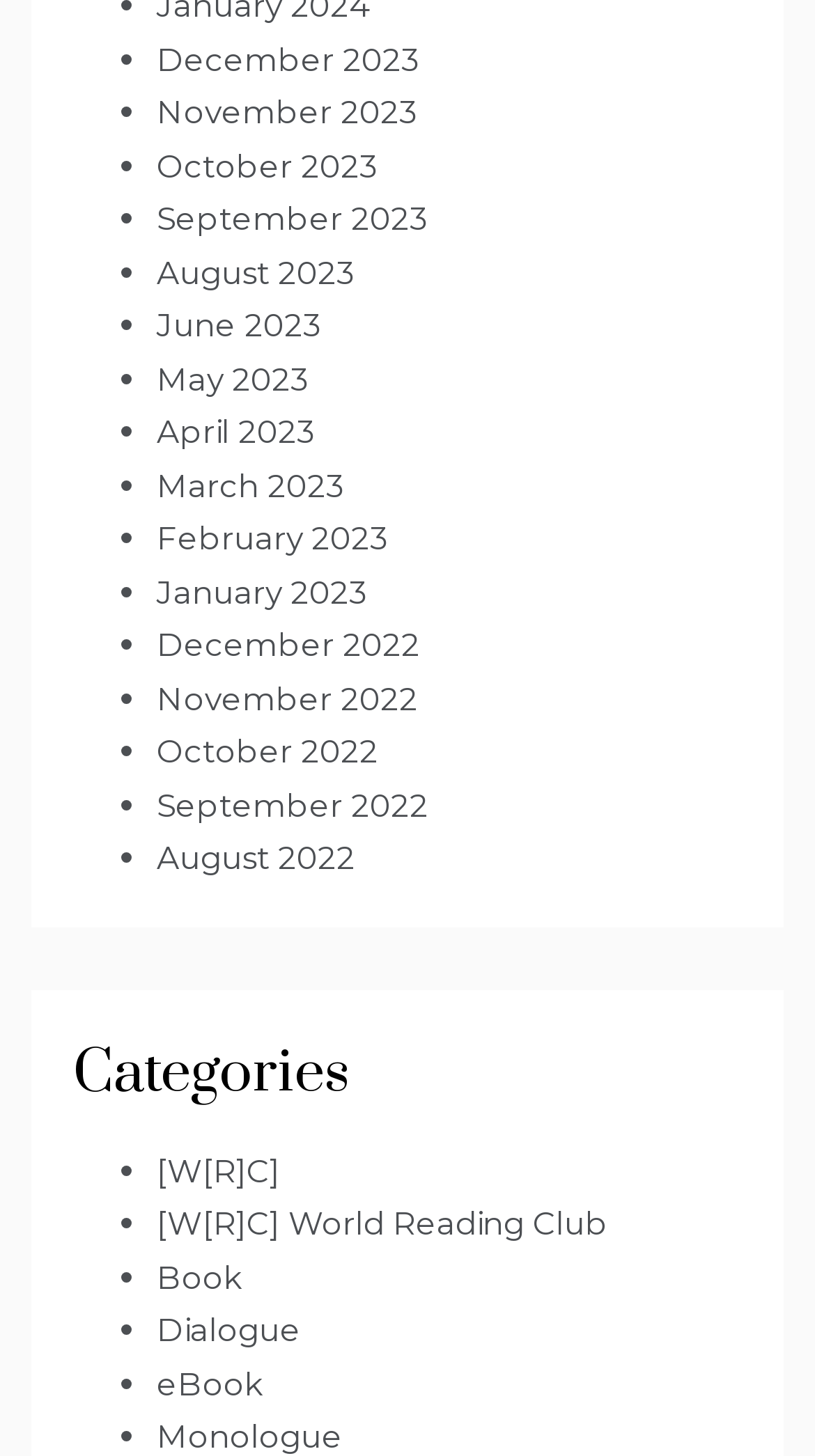What is the earliest month listed on the webpage?
Analyze the screenshot and provide a detailed answer to the question.

By examining the list of links on the webpage, I found that the earliest month listed is August 2022. This is because the list is in reverse chronological order, with the most recent months at the top and the earliest months at the bottom.